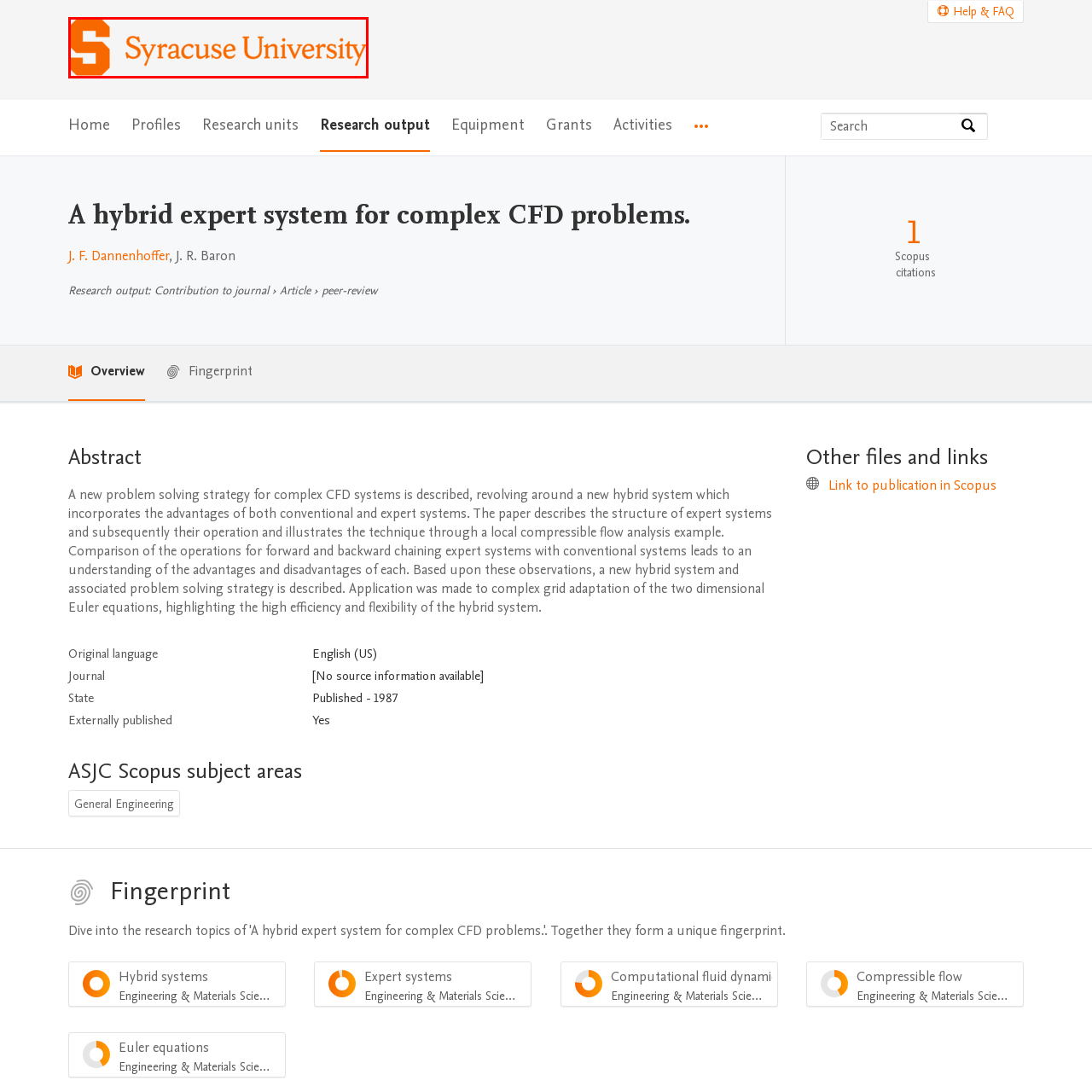Inspect the area marked by the red box and provide a short answer to the question: What is the color of the words 'Syracuse University'?

Orange